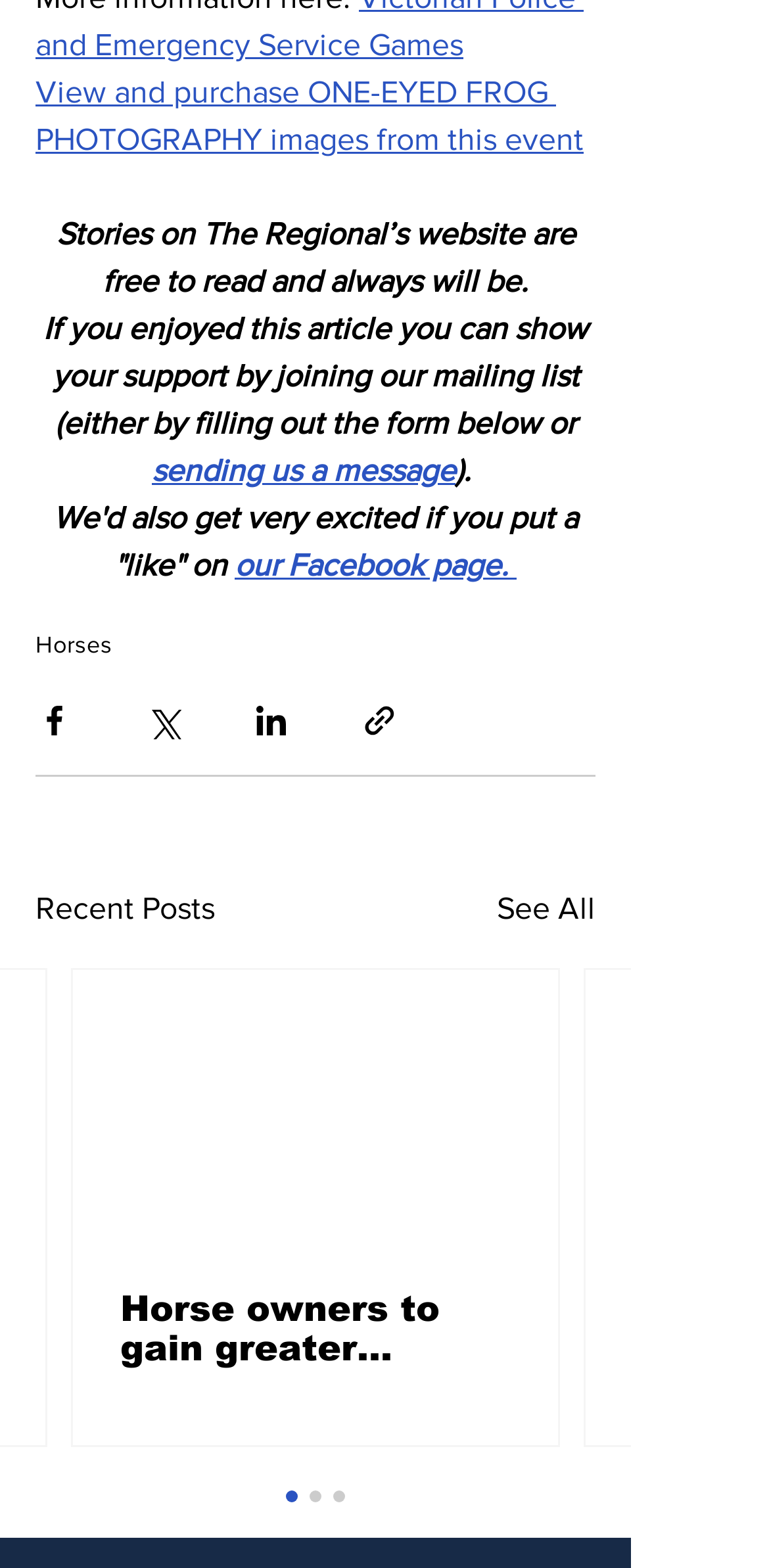Based on the image, provide a detailed response to the question:
What is the purpose of the mailing list?

According to the static text 'If you enjoyed this article you can show your support by joining our mailing list...', the purpose of the mailing list is to show support to the article or the website.